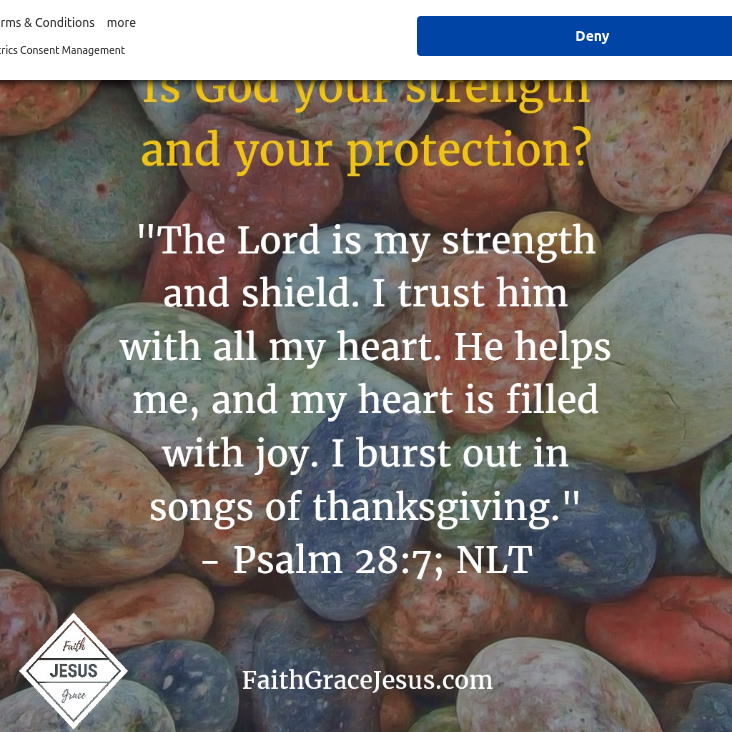Analyze the image and provide a detailed answer to the question: What is the source of the comforting excerpt?

The comforting excerpt is from Psalm 28:7, specifically from the New Living Translation (NLT) version, which adds context to the inspiring message.